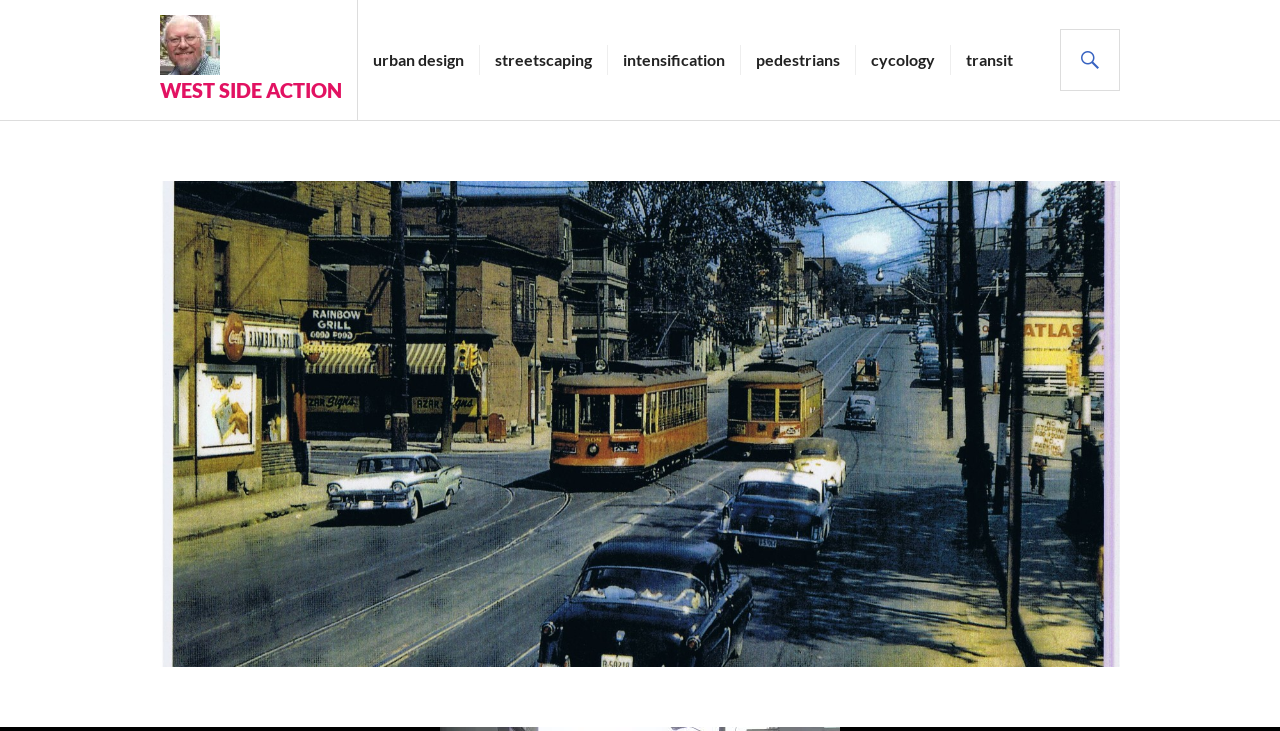Determine the bounding box coordinates of the clickable area required to perform the following instruction: "click on WEST SIDE ACTION". The coordinates should be represented as four float numbers between 0 and 1: [left, top, right, bottom].

[0.125, 0.107, 0.267, 0.14]